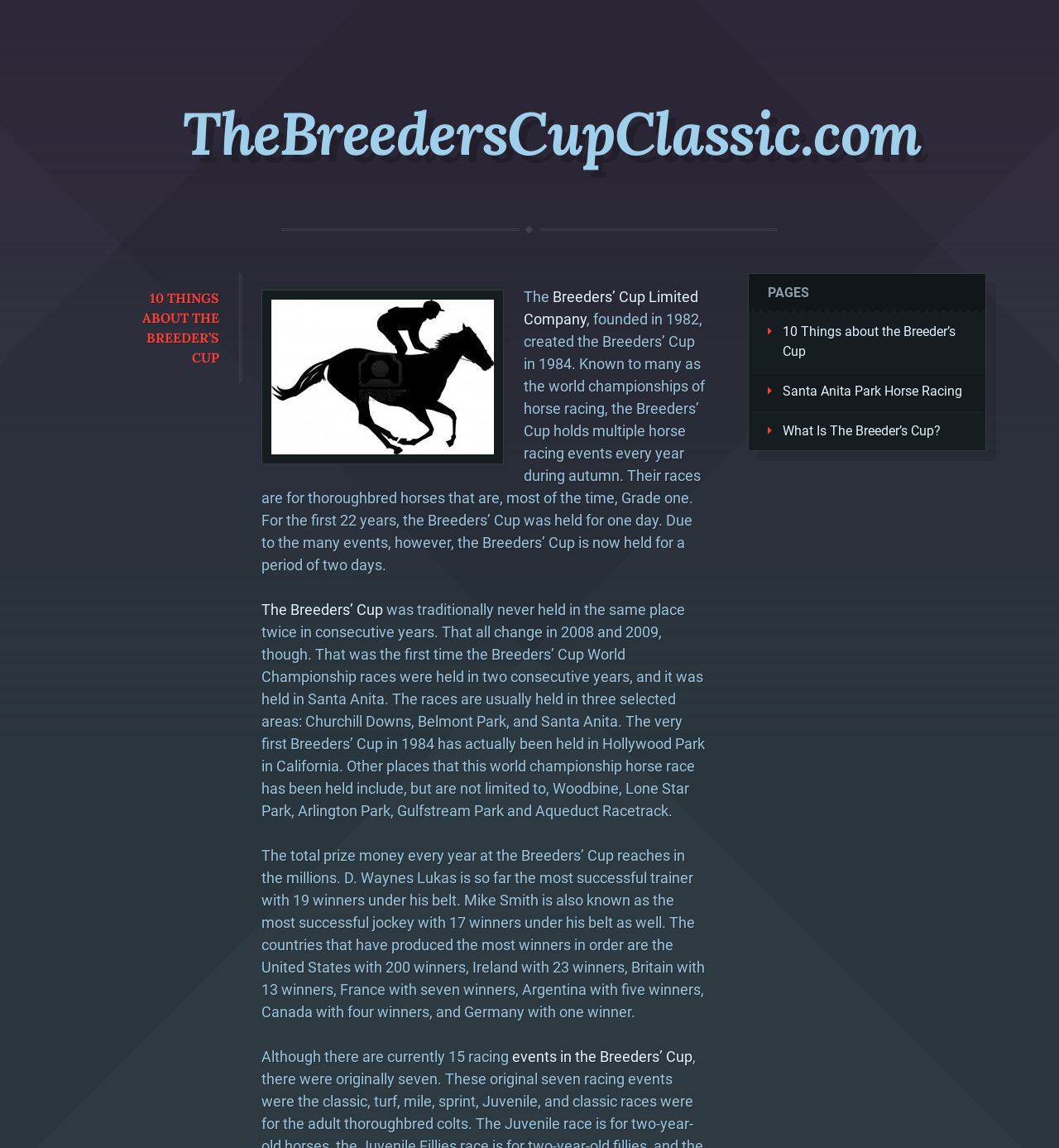Please reply to the following question with a single word or a short phrase:
Who is the most successful trainer in the Breeders' Cup?

D. Waynes Lukas